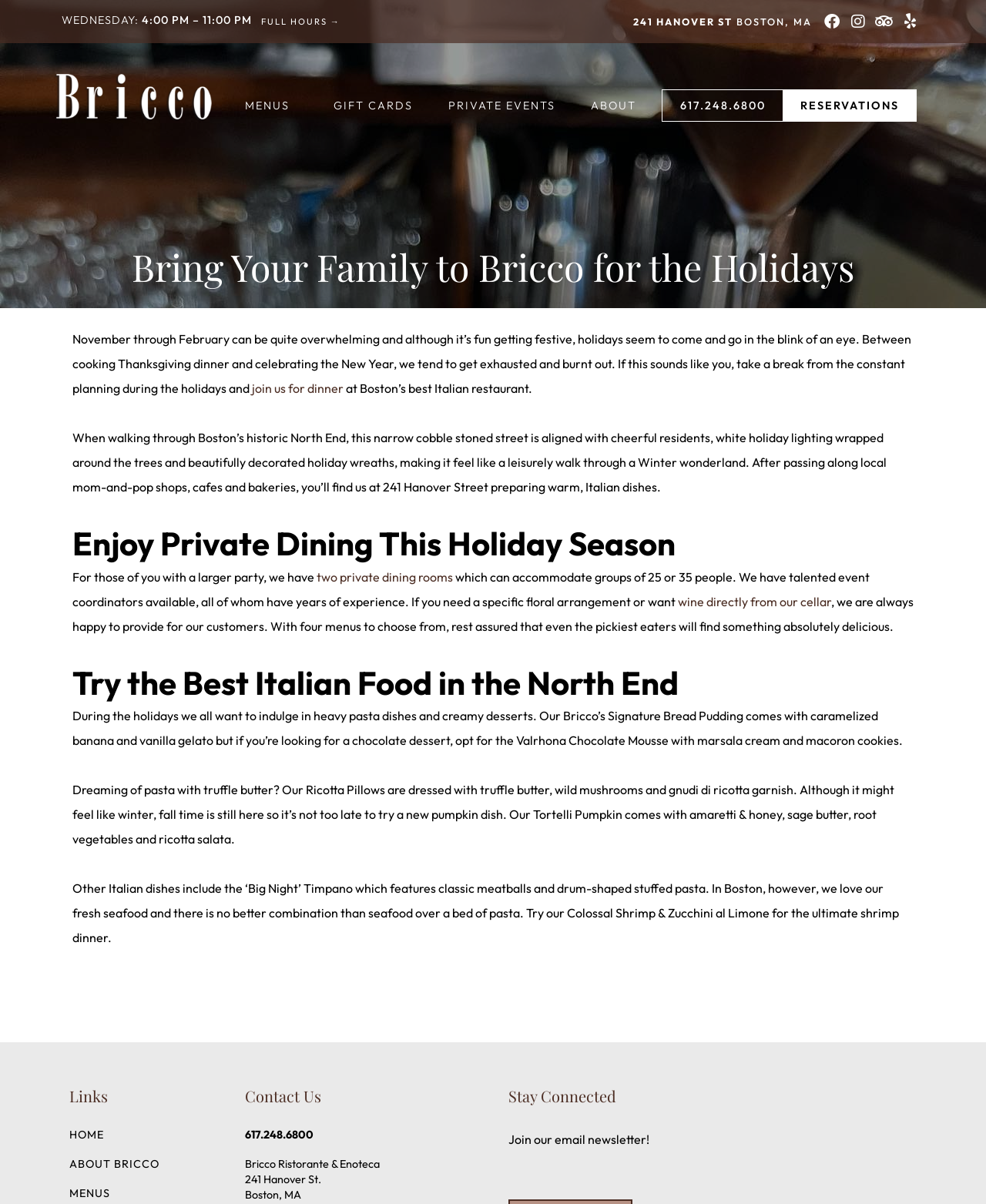Find the bounding box coordinates for the area that should be clicked to accomplish the instruction: "Make a reservation".

[0.793, 0.074, 0.93, 0.101]